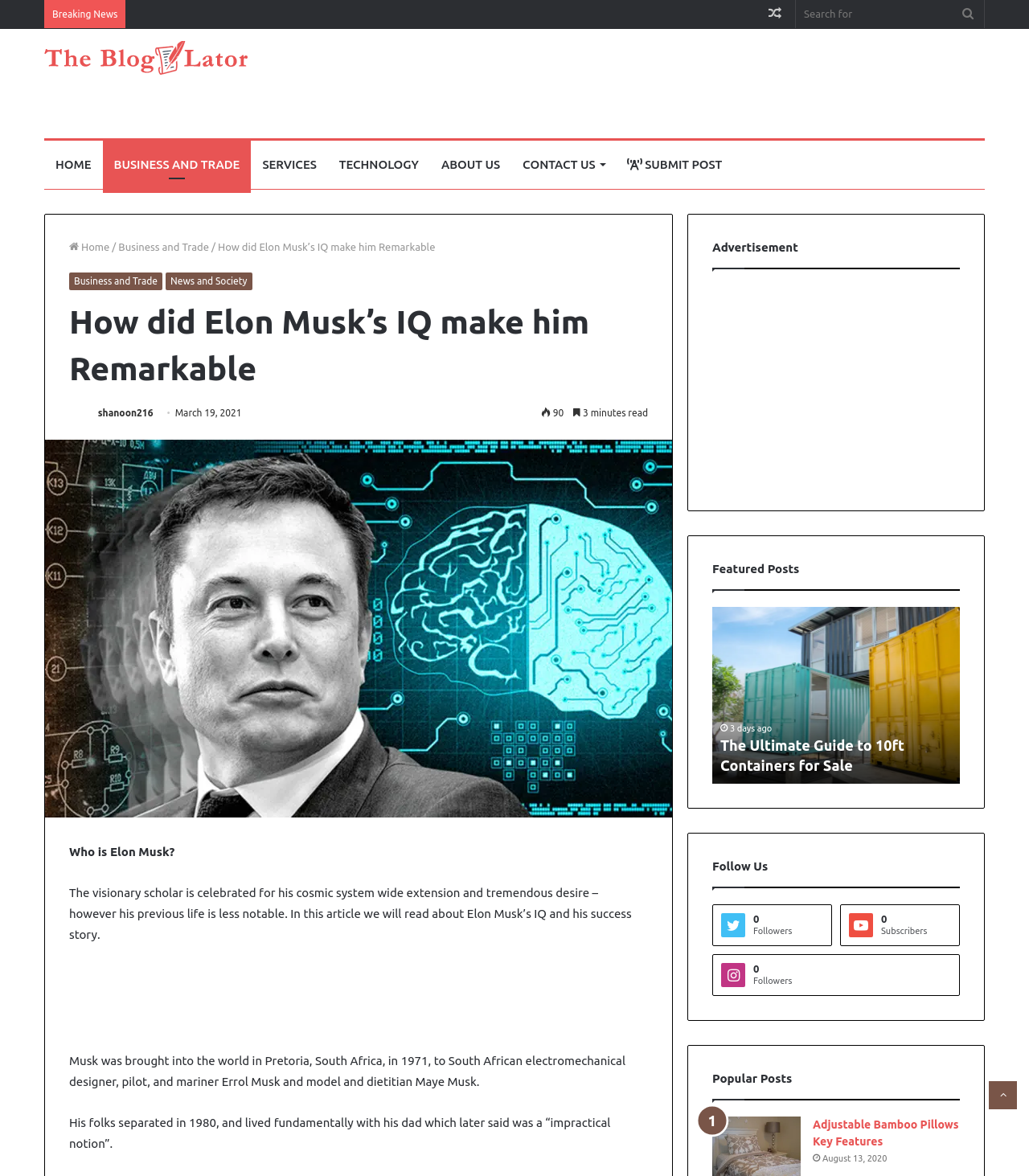Determine the bounding box coordinates for the area that needs to be clicked to fulfill this task: "Check the featured posts". The coordinates must be given as four float numbers between 0 and 1, i.e., [left, top, right, bottom].

[0.692, 0.478, 0.777, 0.489]